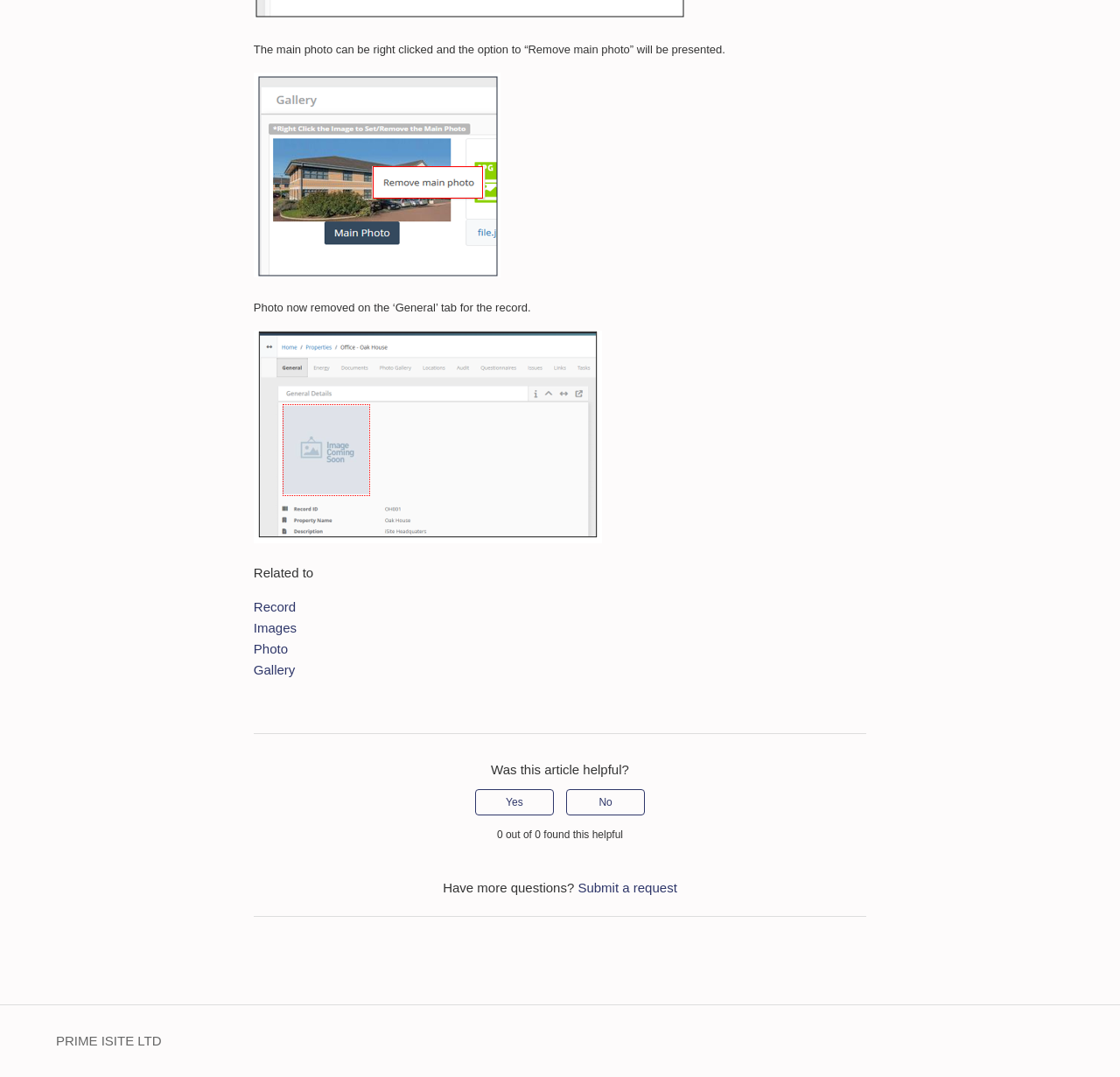Please identify the bounding box coordinates of where to click in order to follow the instruction: "Click the 'Submit a request' link".

[0.516, 0.818, 0.605, 0.831]